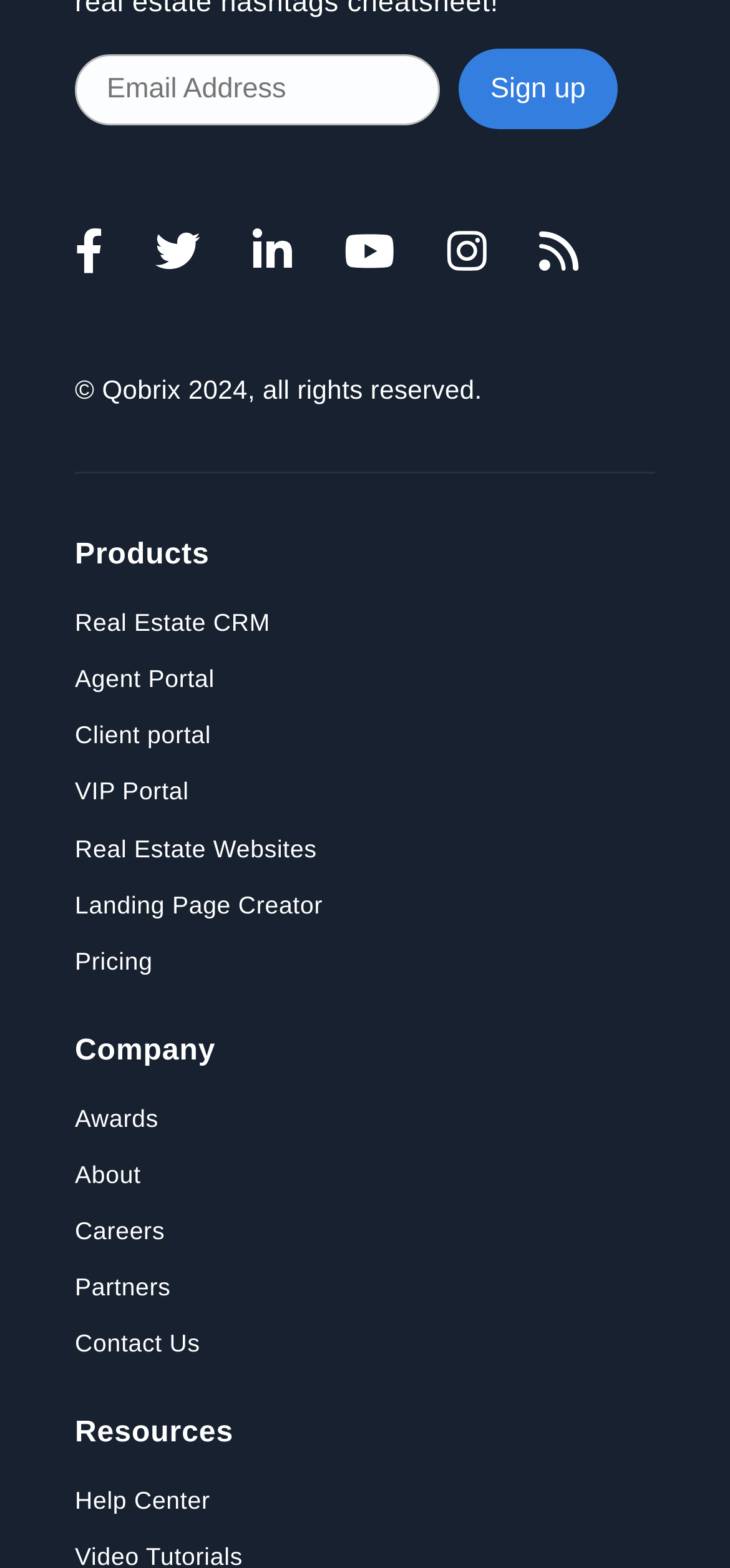Please determine the bounding box coordinates of the element to click on in order to accomplish the following task: "Find us on Facebook". Ensure the coordinates are four float numbers ranging from 0 to 1, i.e., [left, top, right, bottom].

None